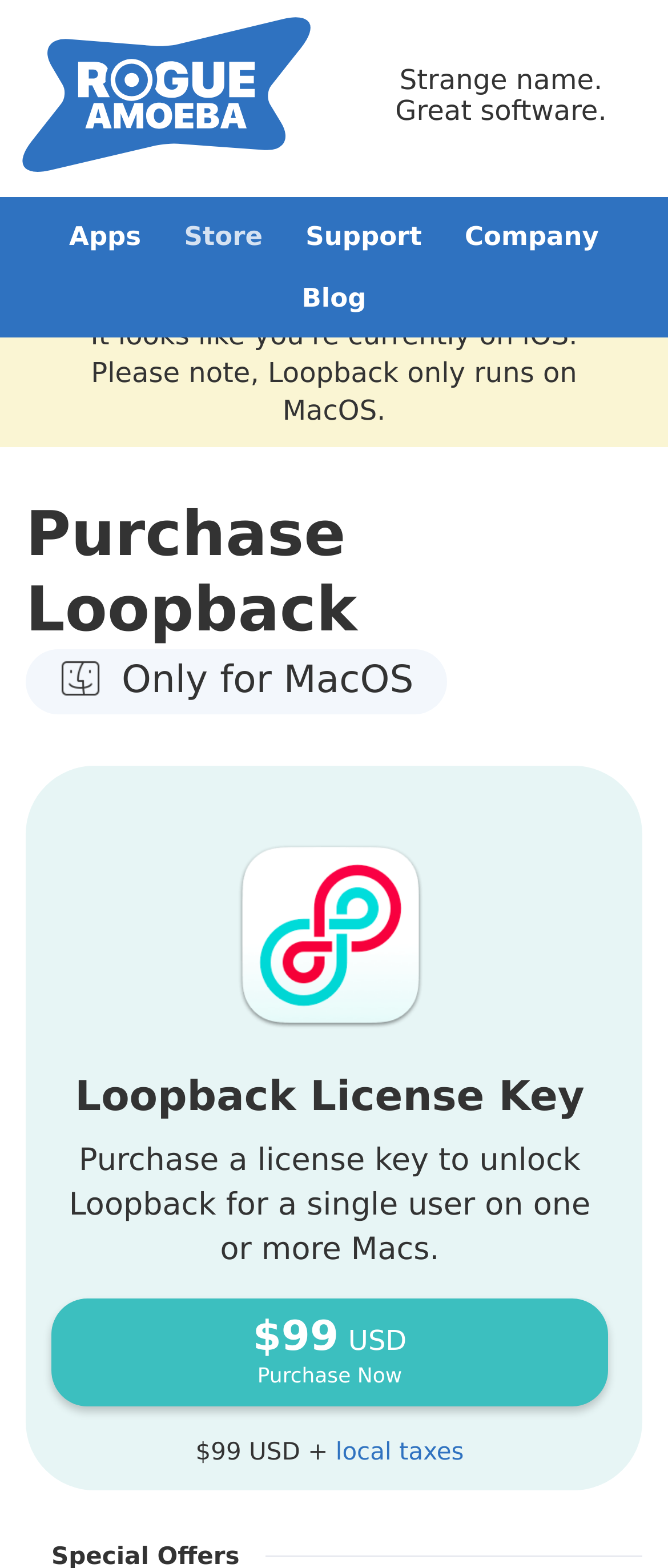Please identify the bounding box coordinates of the element's region that should be clicked to execute the following instruction: "go to Rogue Amoeba homepage". The bounding box coordinates must be four float numbers between 0 and 1, i.e., [left, top, right, bottom].

[0.013, 0.048, 0.487, 0.069]